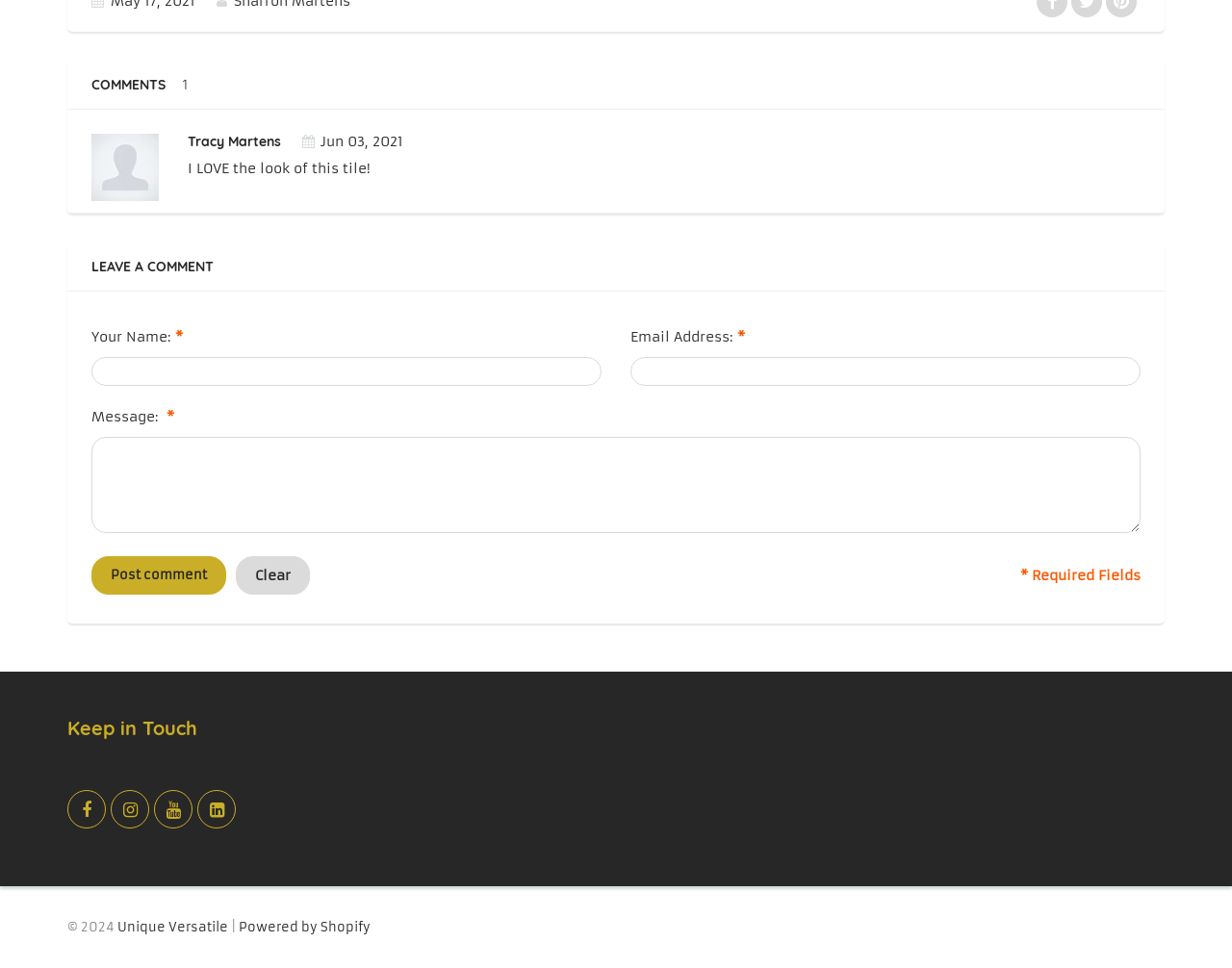Locate the bounding box coordinates of the area to click to fulfill this instruction: "Post a comment". The bounding box should be presented as four float numbers between 0 and 1, in the order [left, top, right, bottom].

[0.074, 0.575, 0.184, 0.614]